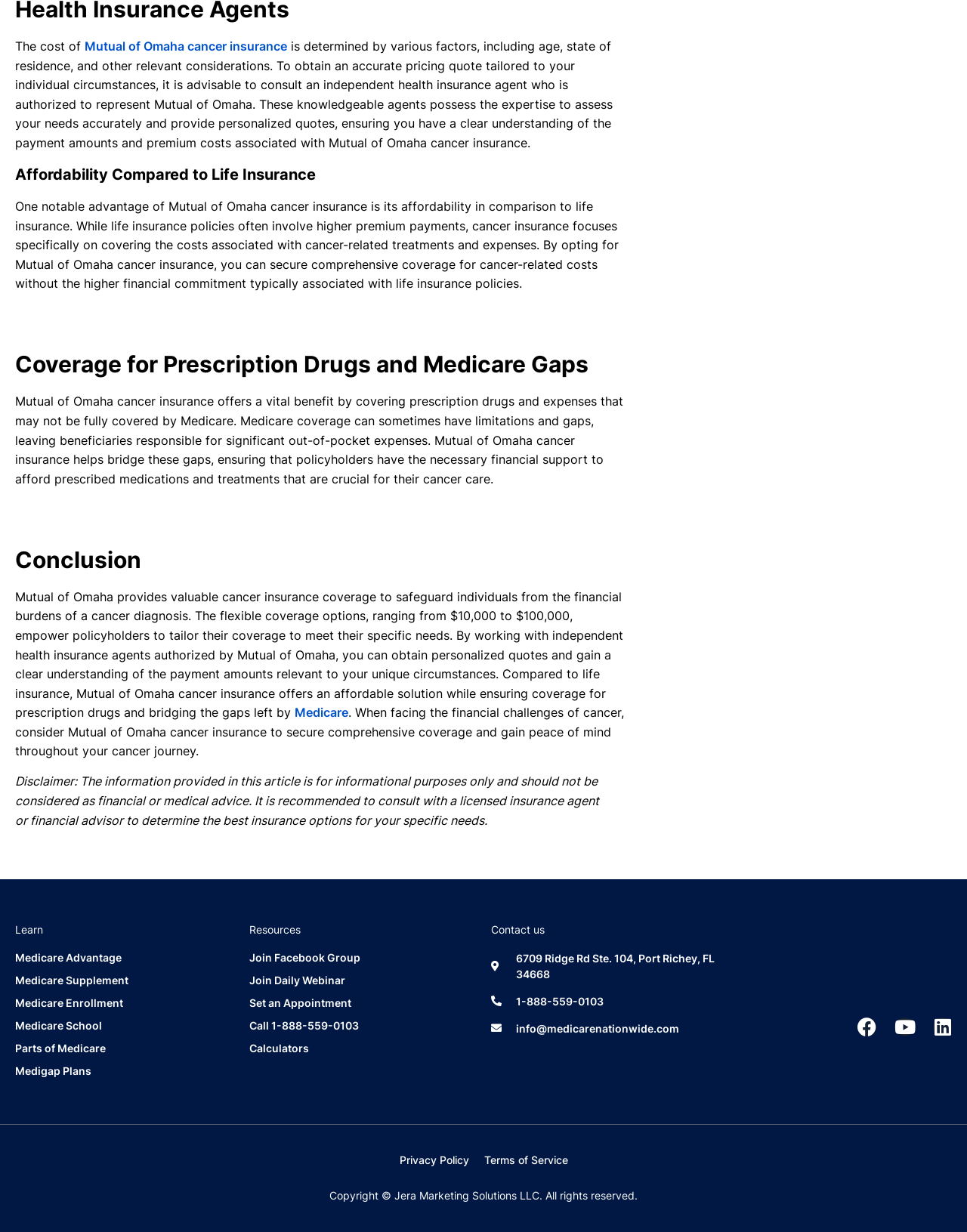Reply to the question below using a single word or brief phrase:
What is one of the advantages of Mutual of Omaha cancer insurance over life insurance?

Affordability